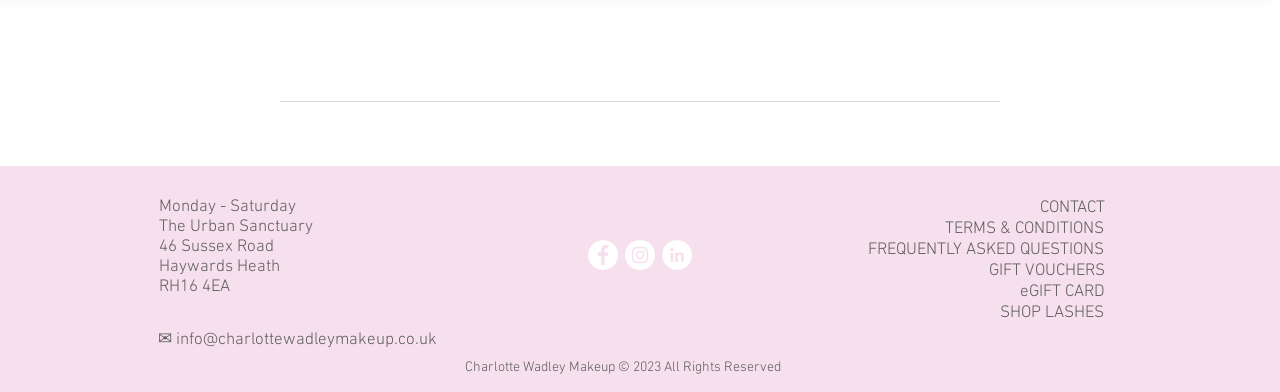Identify the bounding box coordinates of the element to click to follow this instruction: 'Send an email to info@charlottewadleymakeup.co.uk'. Ensure the coordinates are four float values between 0 and 1, provided as [left, top, right, bottom].

[0.138, 0.843, 0.341, 0.894]